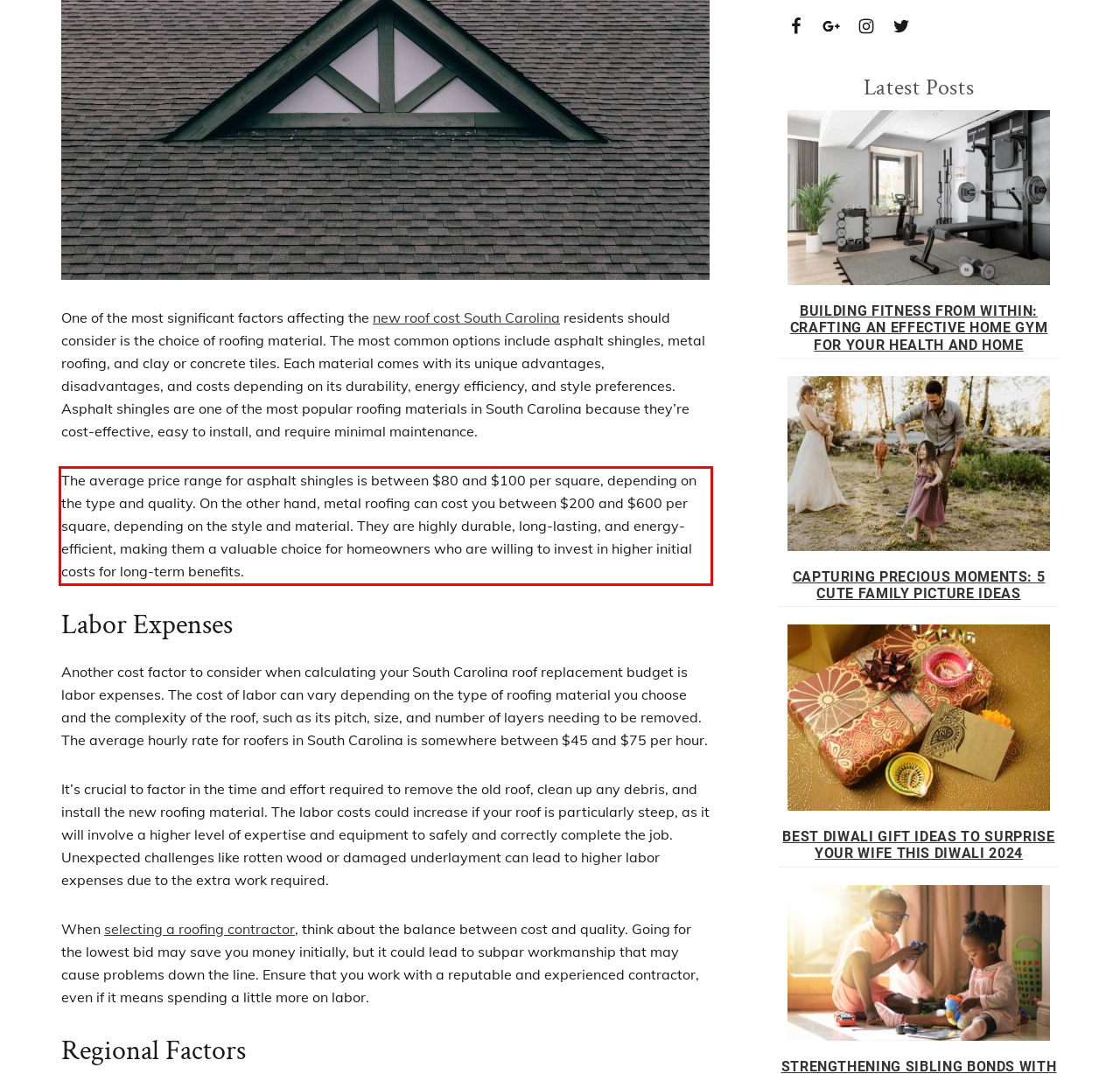Within the provided webpage screenshot, find the red rectangle bounding box and perform OCR to obtain the text content.

The average price range for asphalt shingles is between $80 and $100 per square, depending on the type and quality. On the other hand, metal roofing can cost you between $200 and $600 per square, depending on the style and material. They are highly durable, long-lasting, and energy-efficient, making them a valuable choice for homeowners who are willing to invest in higher initial costs for long-term benefits.